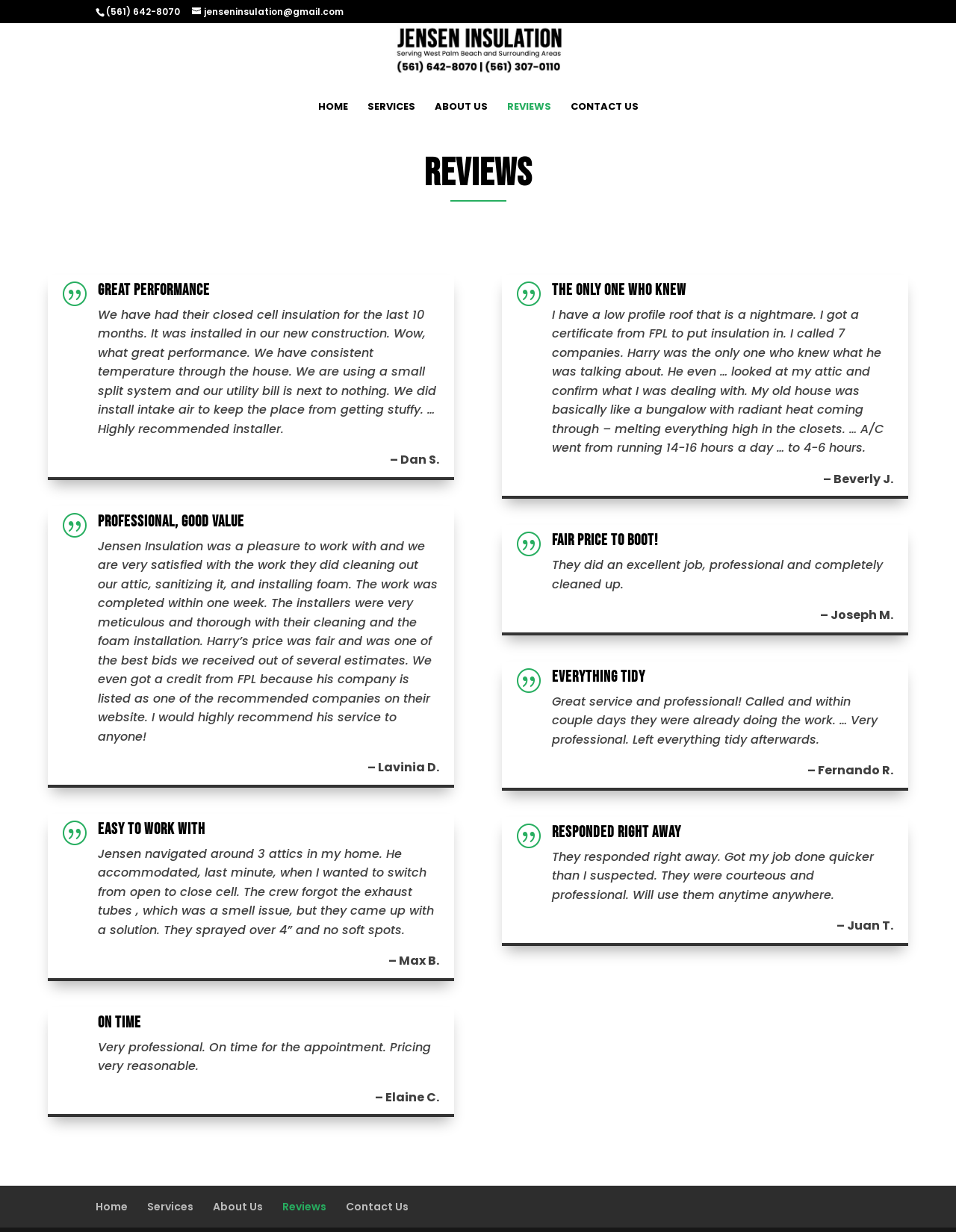Find the bounding box coordinates of the clickable element required to execute the following instruction: "Click the 'ABOUT US' link". Provide the coordinates as four float numbers between 0 and 1, i.e., [left, top, right, bottom].

[0.454, 0.082, 0.51, 0.102]